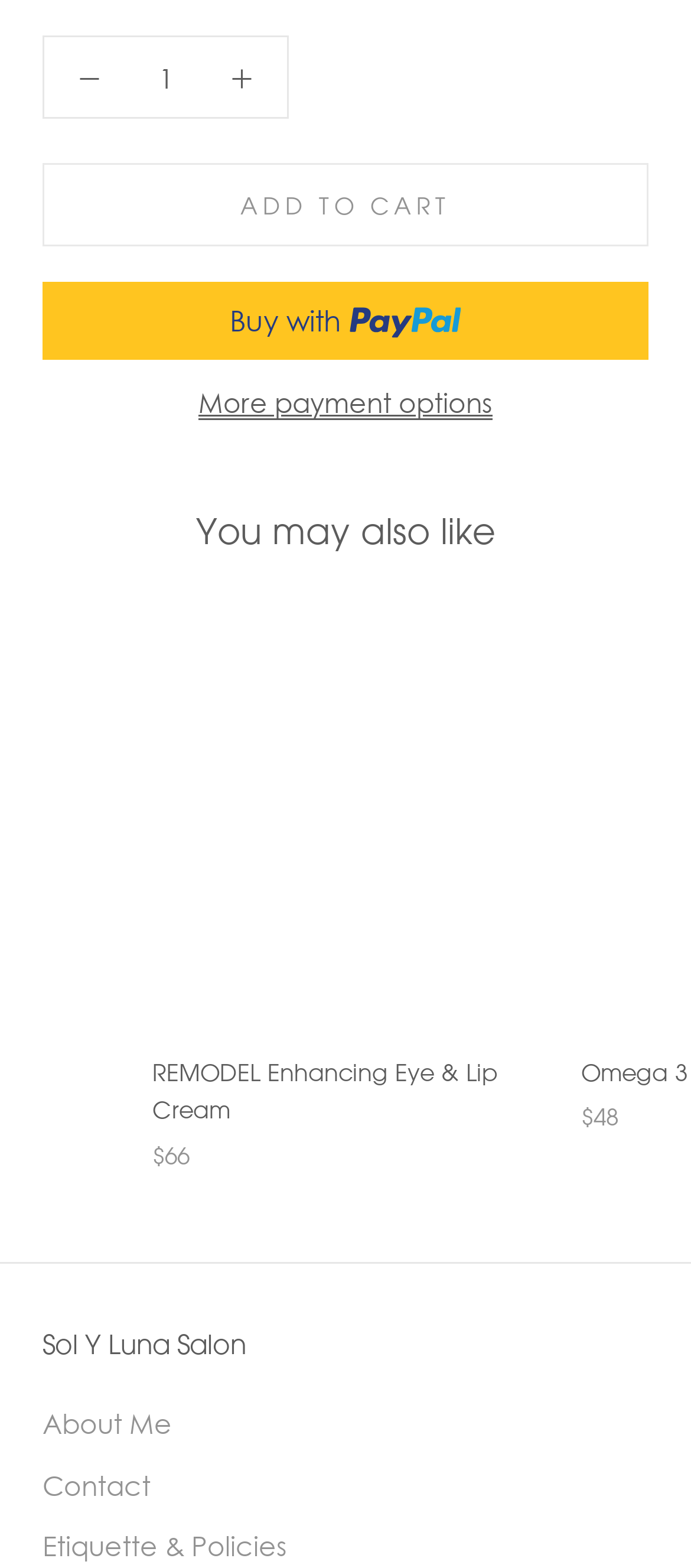Specify the bounding box coordinates for the region that must be clicked to perform the given instruction: "Explore REMODEL Enhancing Eye & Lip Cream".

[0.221, 0.403, 0.779, 0.649]